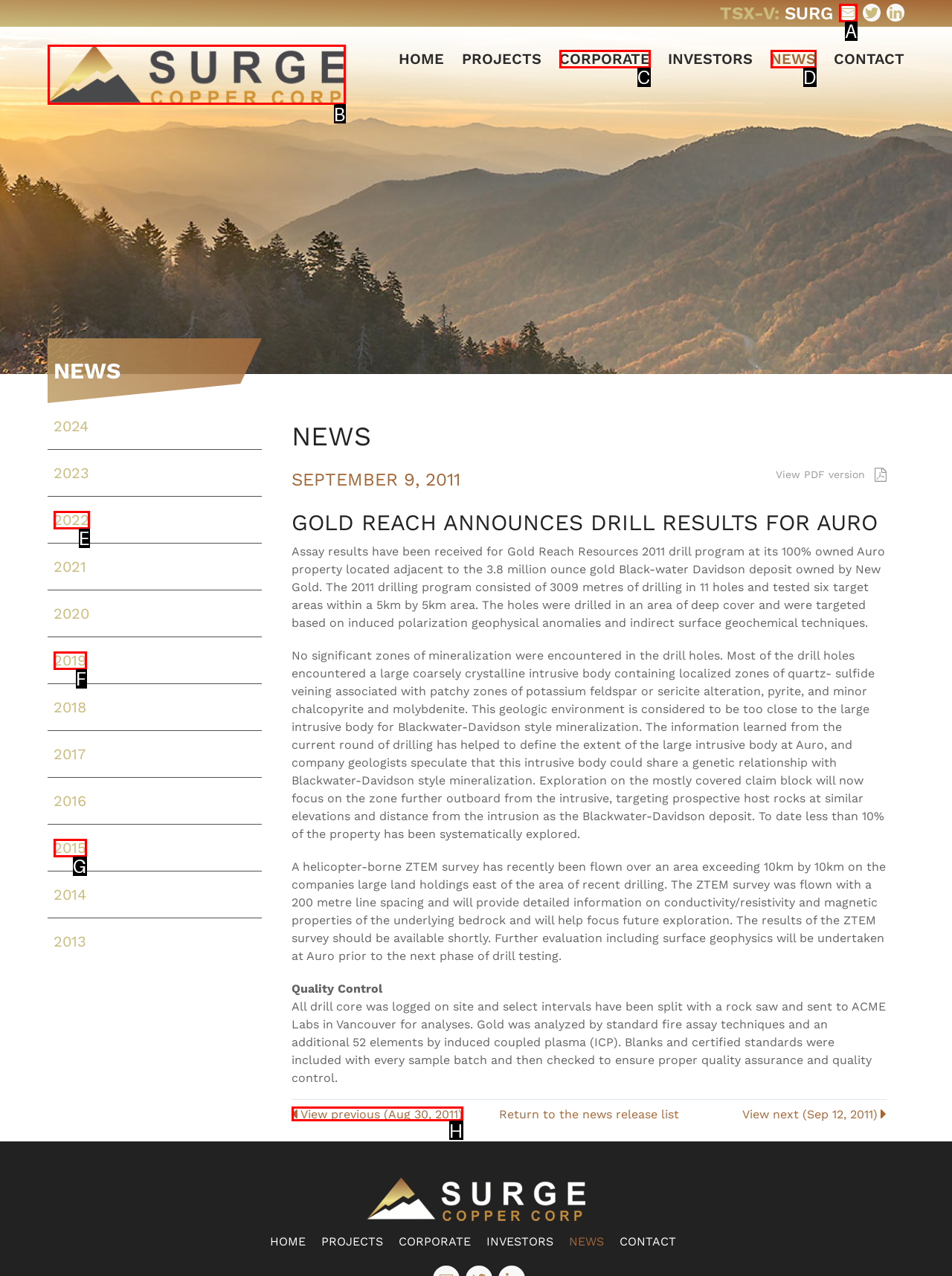Based on the description: View previous (Aug 30, 2011), identify the matching lettered UI element.
Answer by indicating the letter from the choices.

H